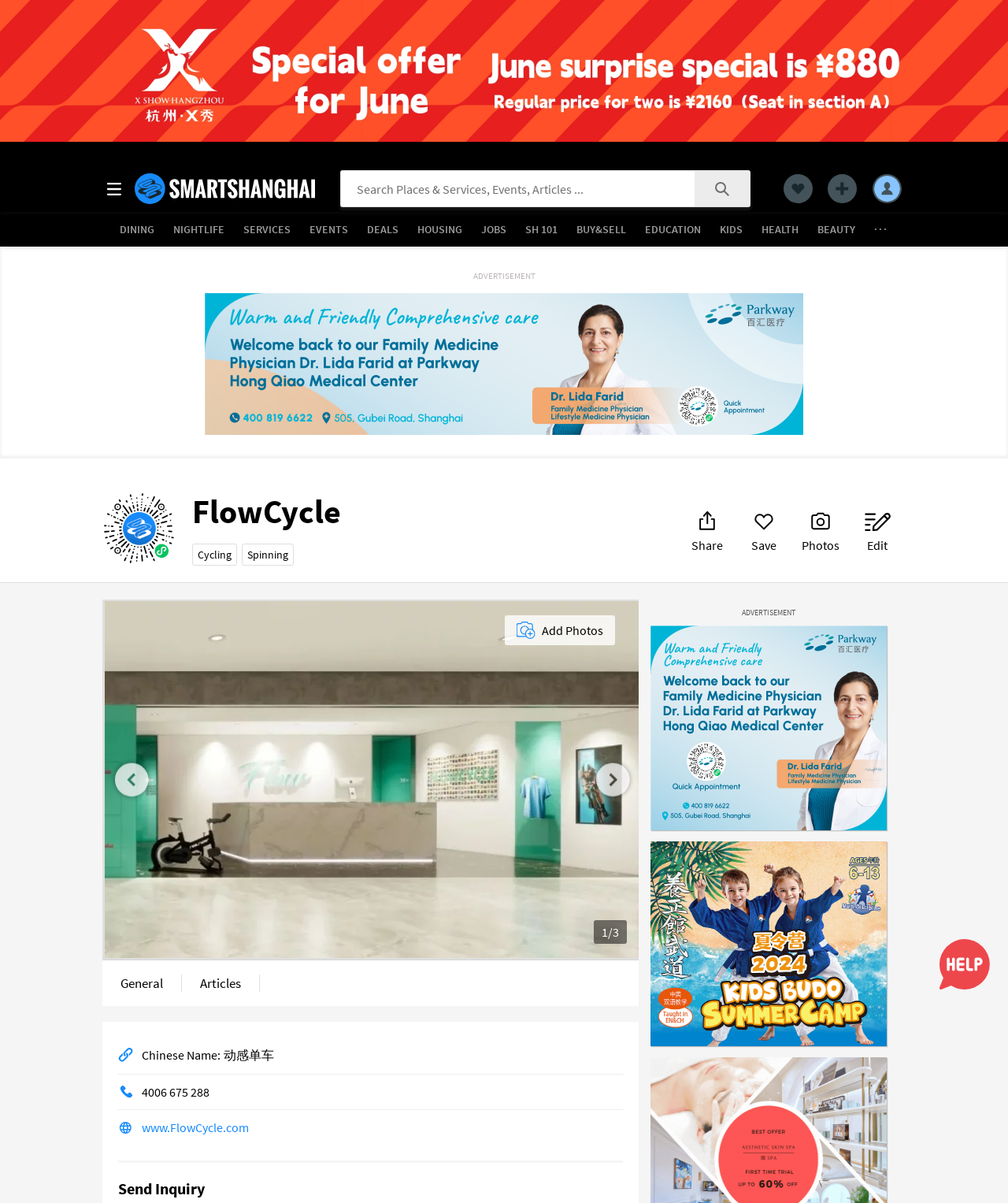Generate a comprehensive caption for the webpage you are viewing.

This webpage is about FlowCycle, a high-end boutique fitness studio in Shanghai that specializes in spinning. At the top of the page, there is a navigation bar with links to various sections, including "DINING", "NIGHTLIFE", "SERVICES", and more. Below the navigation bar, there is a search bar and a button to search for places and services.

On the left side of the page, there is a logo of SmartShanghai, which is an online platform that provides information about Shanghai. Next to the logo, there are links to "Favorites", "List", and "User avatar image Account".

The main content of the page is about FlowCycle, with a heading that reads "FlowCycle - Cycling, Spinning, Shanghai". Below the heading, there are three links: "Share", "Save", and "Photos". There is also a button to edit the content.

On the right side of the page, there is an advertisement with an image. Below the advertisement, there is a section that displays information about FlowCycle, including its Chinese name, address, and phone number. There is also a link to the studio's website and a heading that reads "Send Inquiry".

At the bottom of the page, there are more links to other sections, including "General" and "Articles". There are also two more advertisements with images.

Overall, the webpage provides information about FlowCycle, a fitness studio in Shanghai, and offers various features to users, such as searching for places and services, saving favorite listings, and sending inquiries.